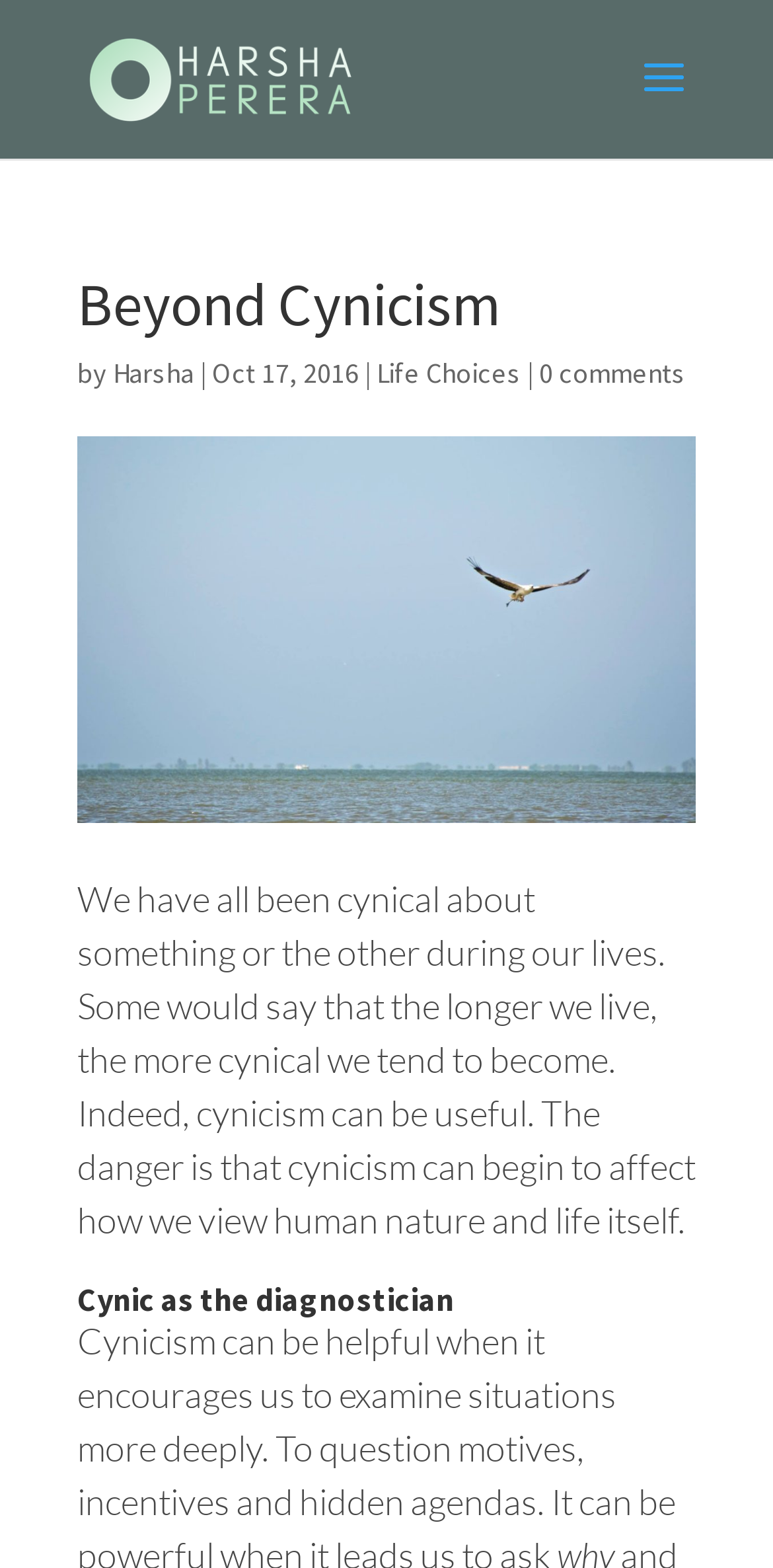Please provide the bounding box coordinate of the region that matches the element description: Harsha. Coordinates should be in the format (top-left x, top-left y, bottom-right x, bottom-right y) and all values should be between 0 and 1.

[0.146, 0.226, 0.251, 0.249]